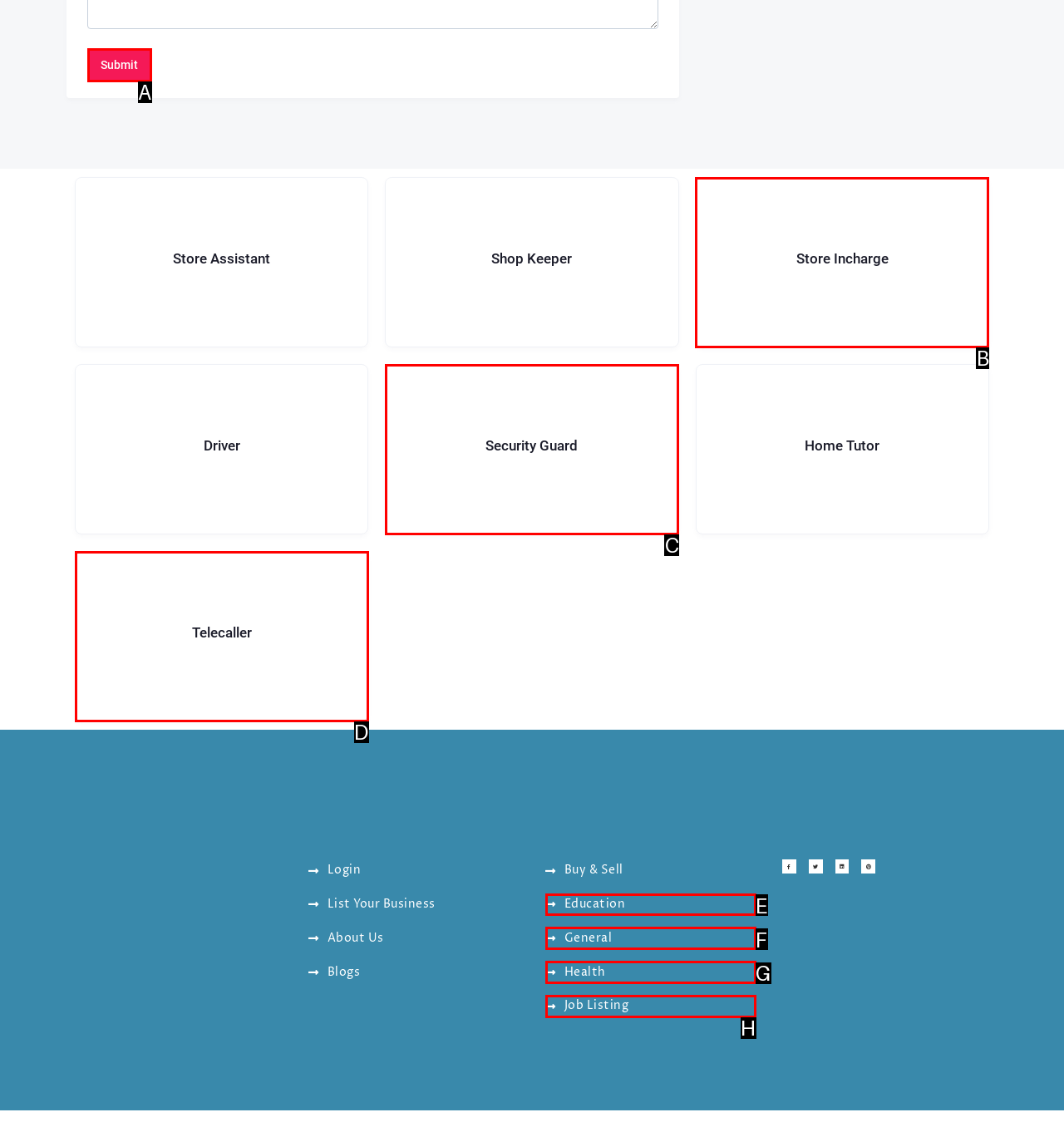Find the UI element described as: Education
Reply with the letter of the appropriate option.

E